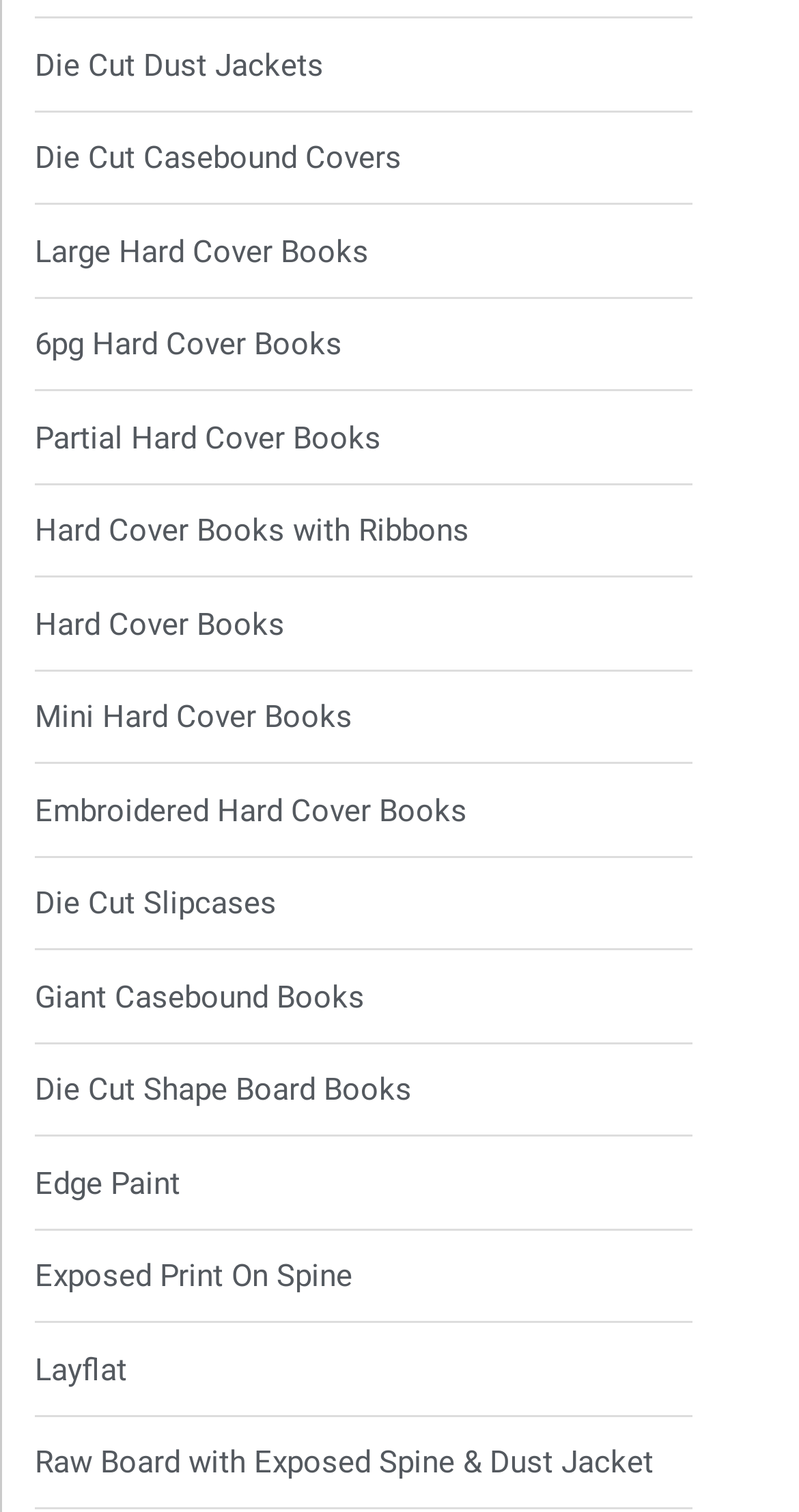What is the last option in the list of products?
Please describe in detail the information shown in the image to answer the question.

By looking at the list of links on the webpage, I see that the last option is 'Raw Board with Exposed Spine & Dust Jacket', which is located at the bottom of the list.